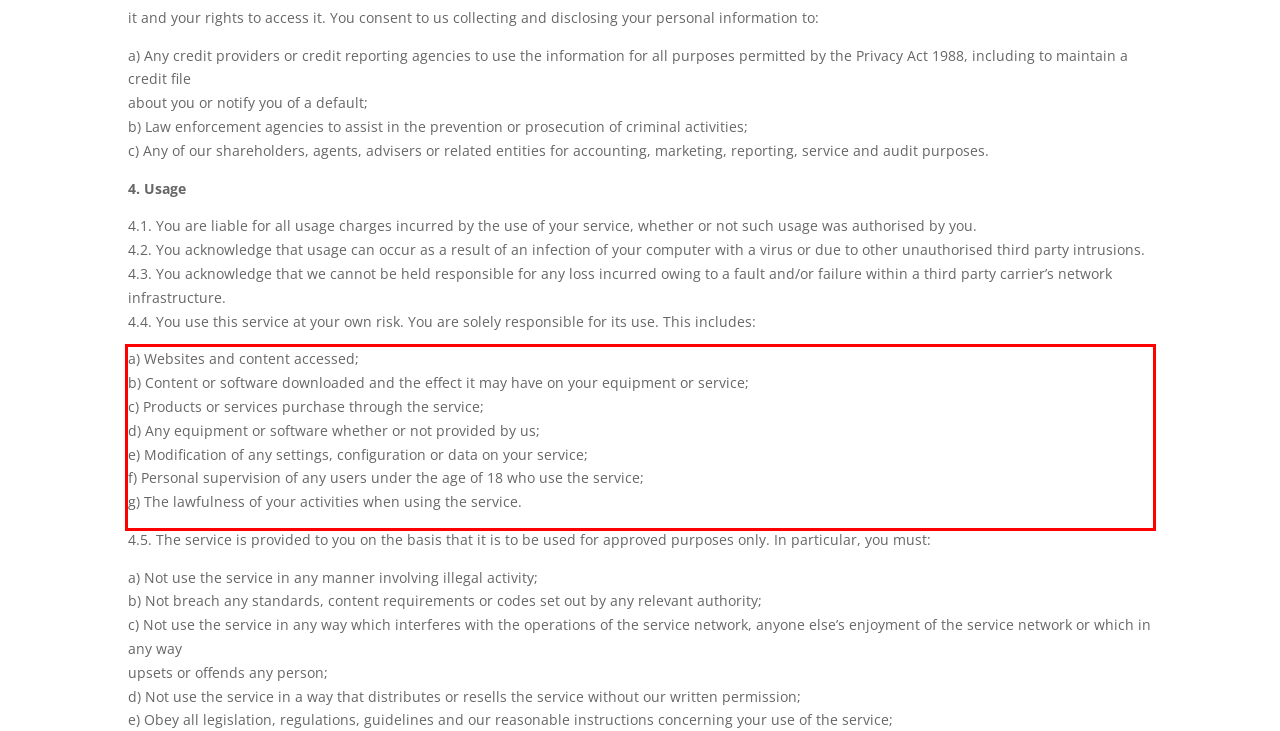Using OCR, extract the text content found within the red bounding box in the given webpage screenshot.

a) Websites and content accessed; b) Content or software downloaded and the effect it may have on your equipment or service; c) Products or services purchase through the service; d) Any equipment or software whether or not provided by us; e) Modification of any settings, configuration or data on your service; f) Personal supervision of any users under the age of 18 who use the service; g) The lawfulness of your activities when using the service.